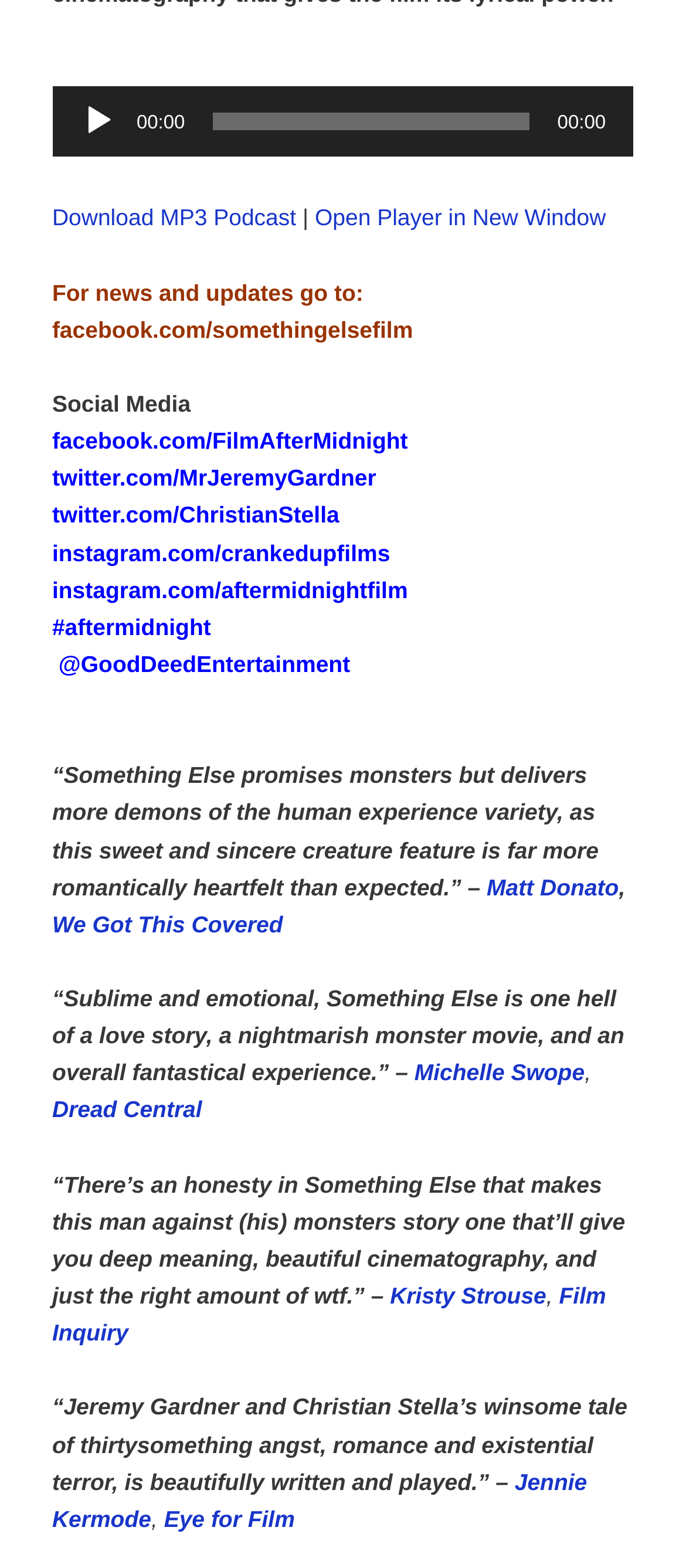How many social media links are there?
Provide a short answer using one word or a brief phrase based on the image.

5